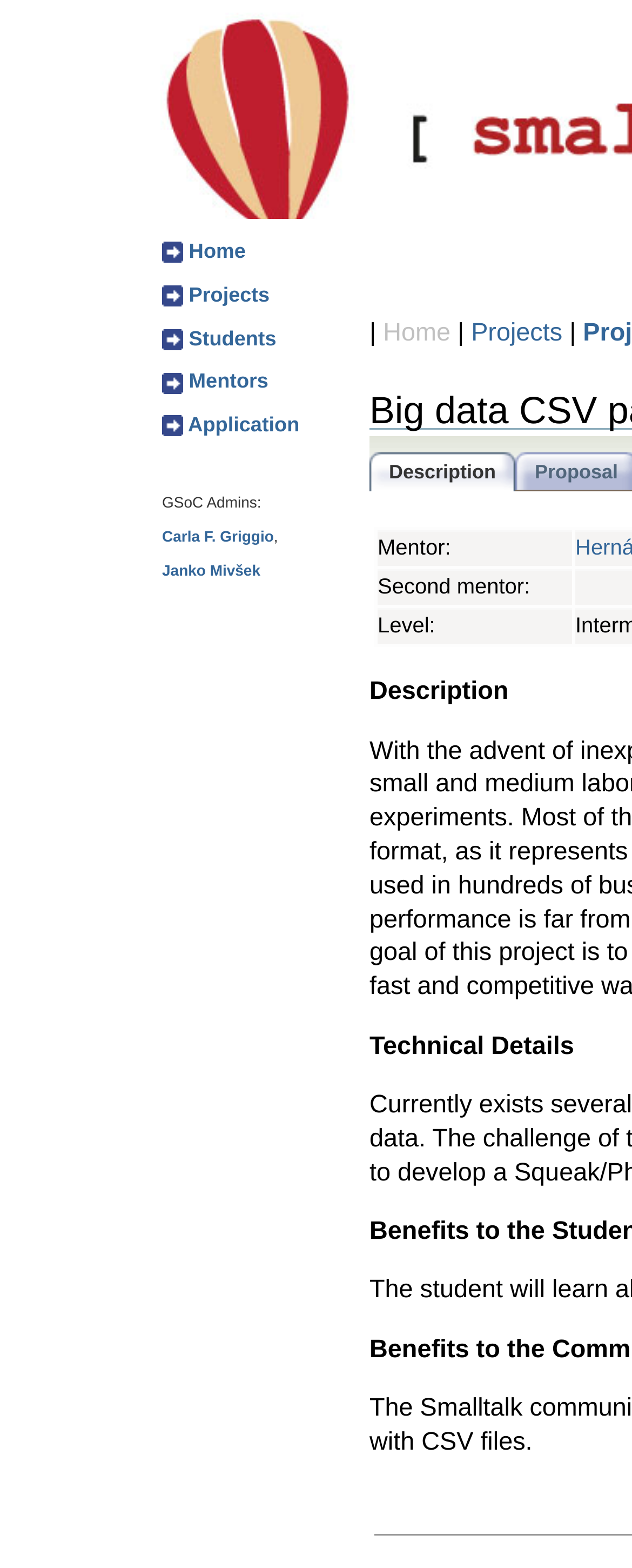Indicate the bounding box coordinates of the element that needs to be clicked to satisfy the following instruction: "click on Janko Mivšek's profile". The coordinates should be four float numbers between 0 and 1, i.e., [left, top, right, bottom].

[0.256, 0.358, 0.412, 0.369]